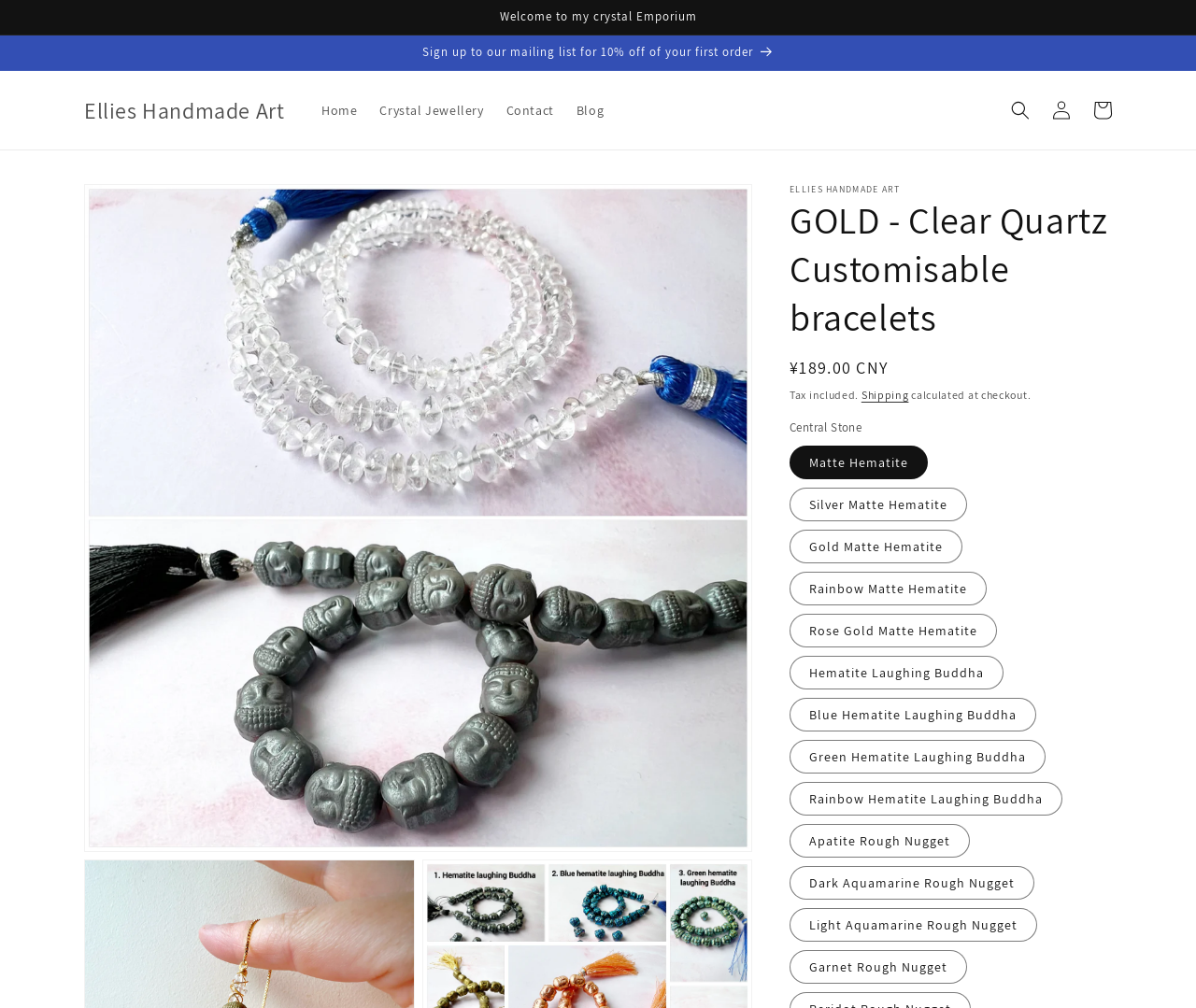Determine the bounding box coordinates of the region to click in order to accomplish the following instruction: "Click on the 'Sign up to our mailing list for 10% off of your first order' link". Provide the coordinates as four float numbers between 0 and 1, specifically [left, top, right, bottom].

[0.0, 0.035, 1.0, 0.069]